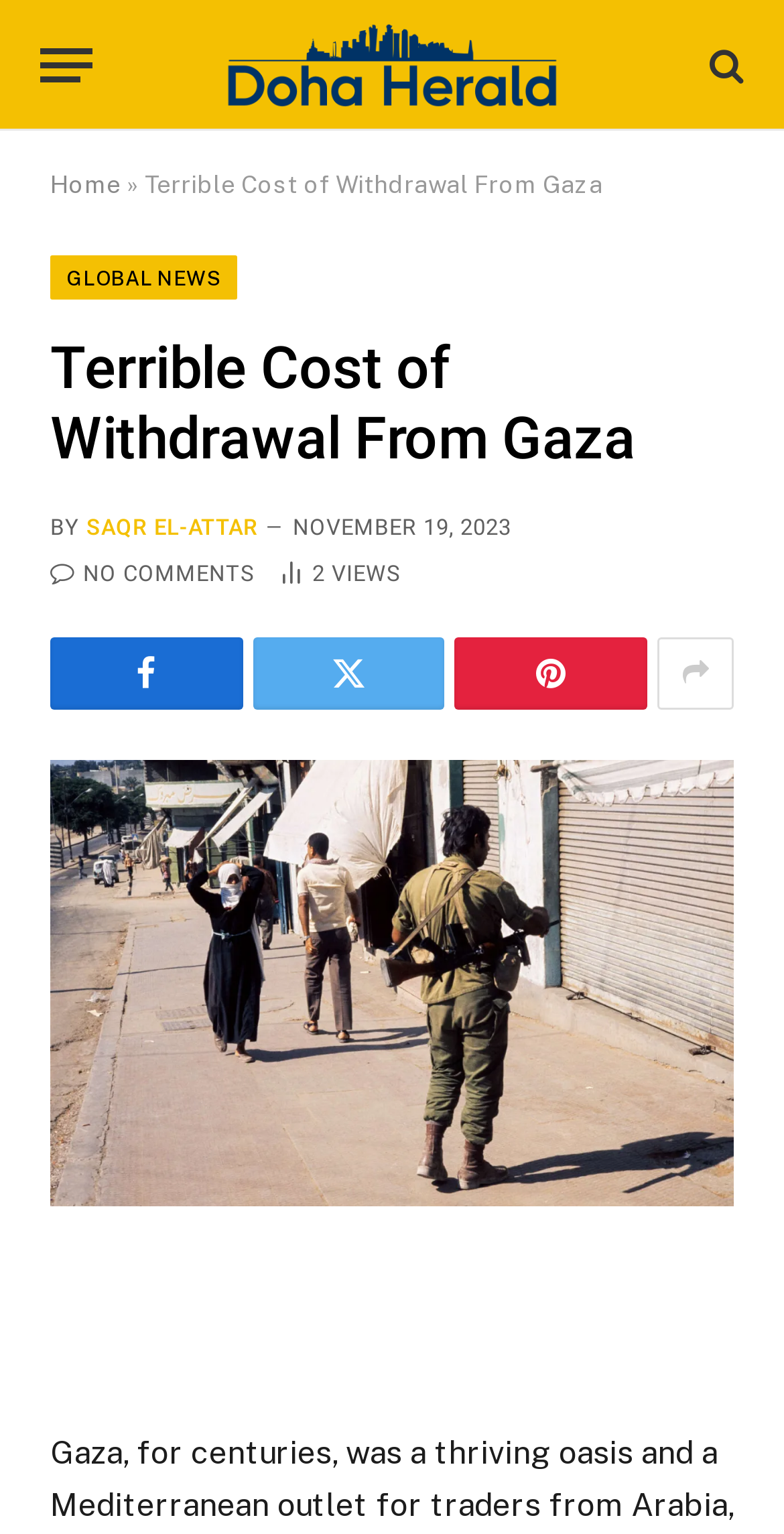Please analyze the image and provide a thorough answer to the question:
How many comments are there on the article?

I found the comment count by looking at the link text with the icon '', which is 'NO COMMENTS'.